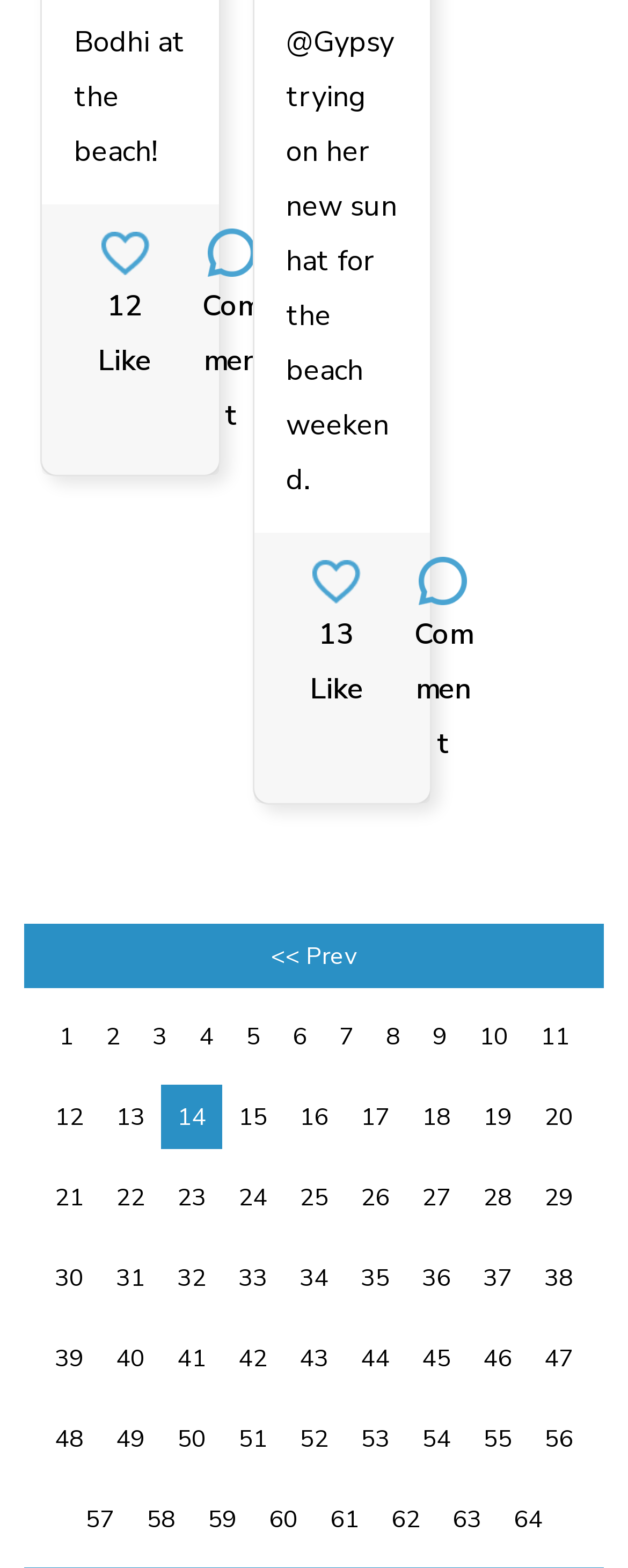What is the number of likes on the first post?
With the help of the image, please provide a detailed response to the question.

I looked at the static text element that contains the like count for the first post, which is '12'. This is located below the post content and above the 'Like' button.